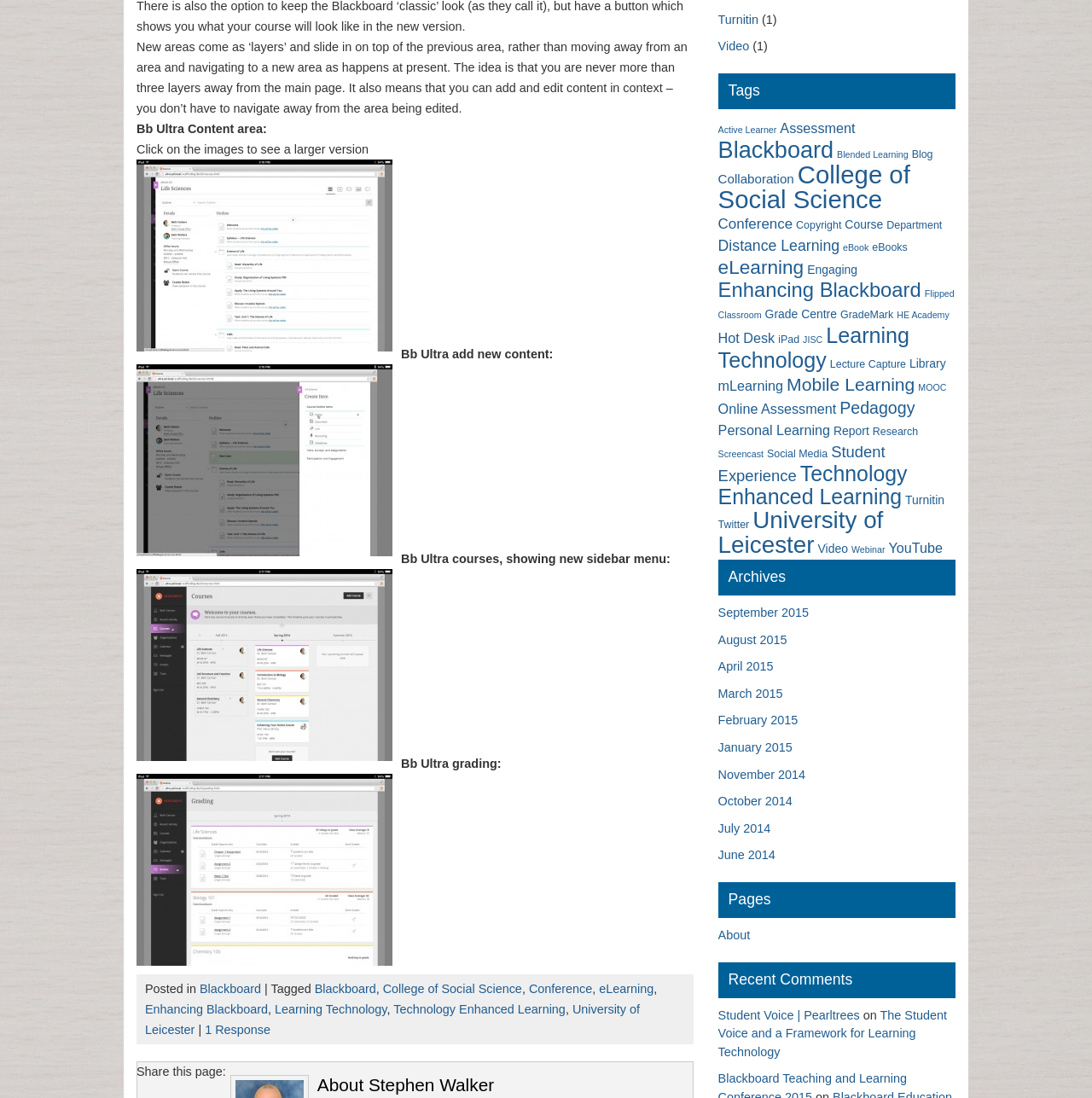Please reply to the following question with a single word or a short phrase:
What is the category with the most items?

University of Leicester